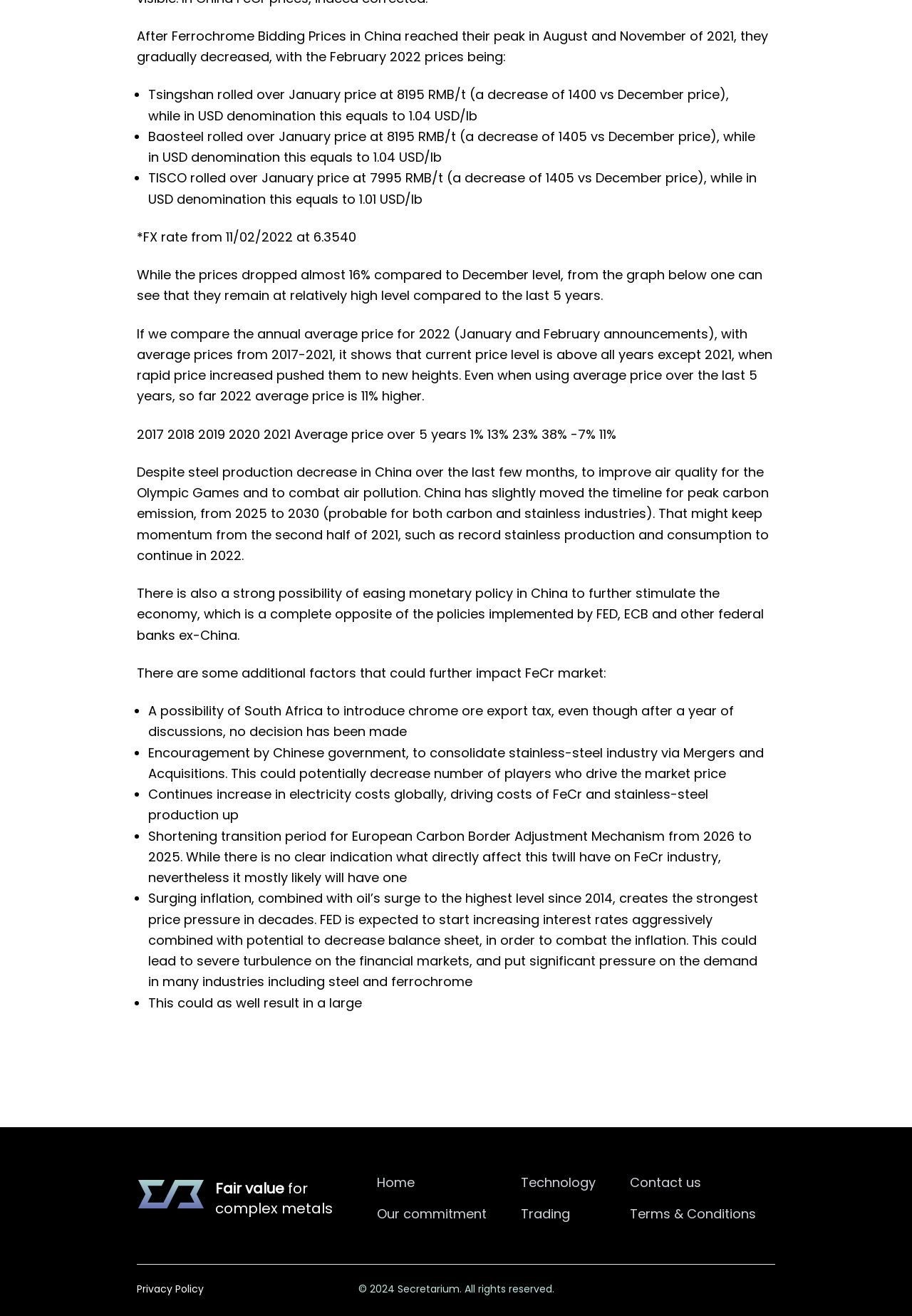Extract the bounding box coordinates for the described element: "Terms & Conditions". The coordinates should be represented as four float numbers between 0 and 1: [left, top, right, bottom].

[0.69, 0.915, 0.829, 0.929]